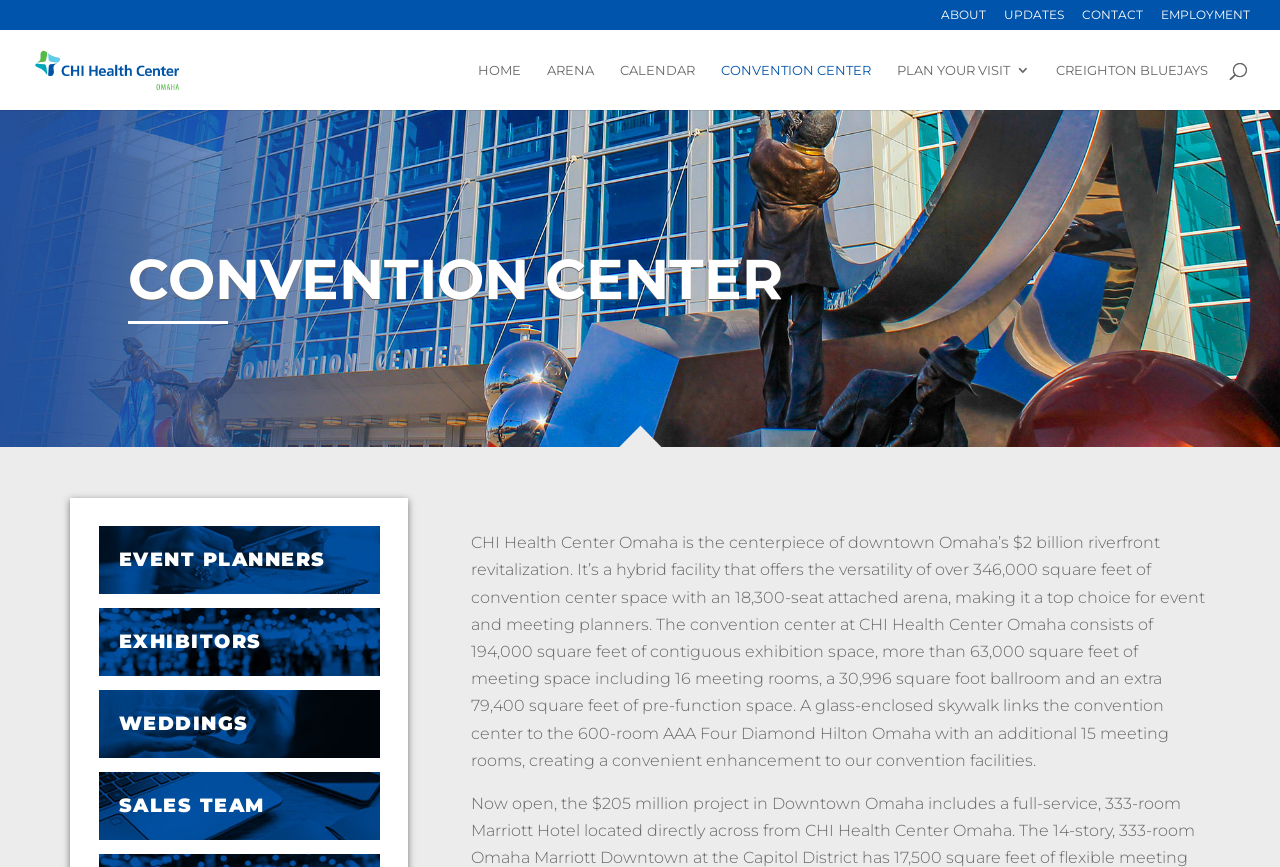Find the bounding box coordinates for the HTML element described as: "alt="CHI Health Center Arena"". The coordinates should consist of four float values between 0 and 1, i.e., [left, top, right, bottom].

[0.027, 0.068, 0.193, 0.09]